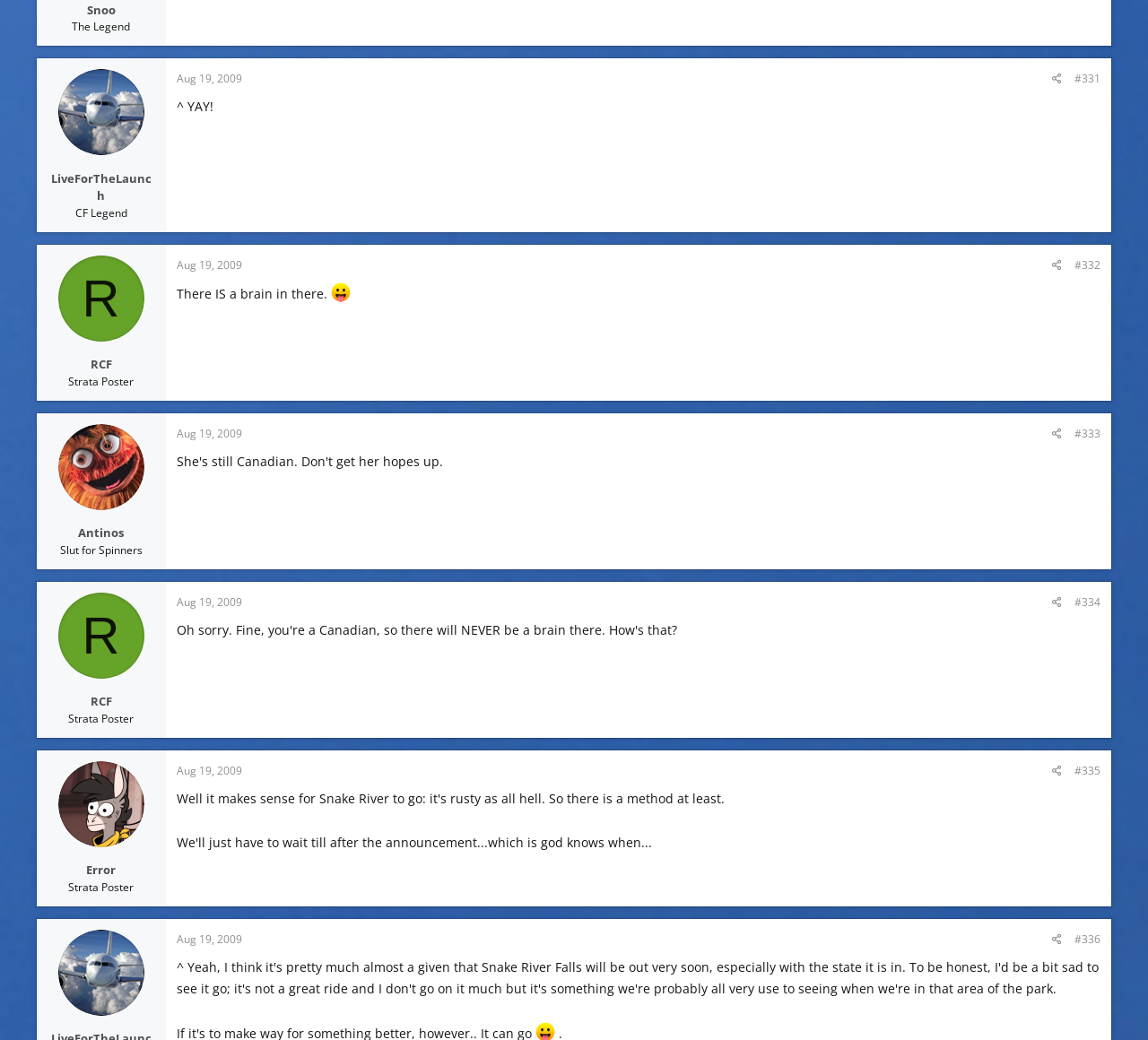Please reply with a single word or brief phrase to the question: 
What is the username of the first poster?

LiveForTheLaunch